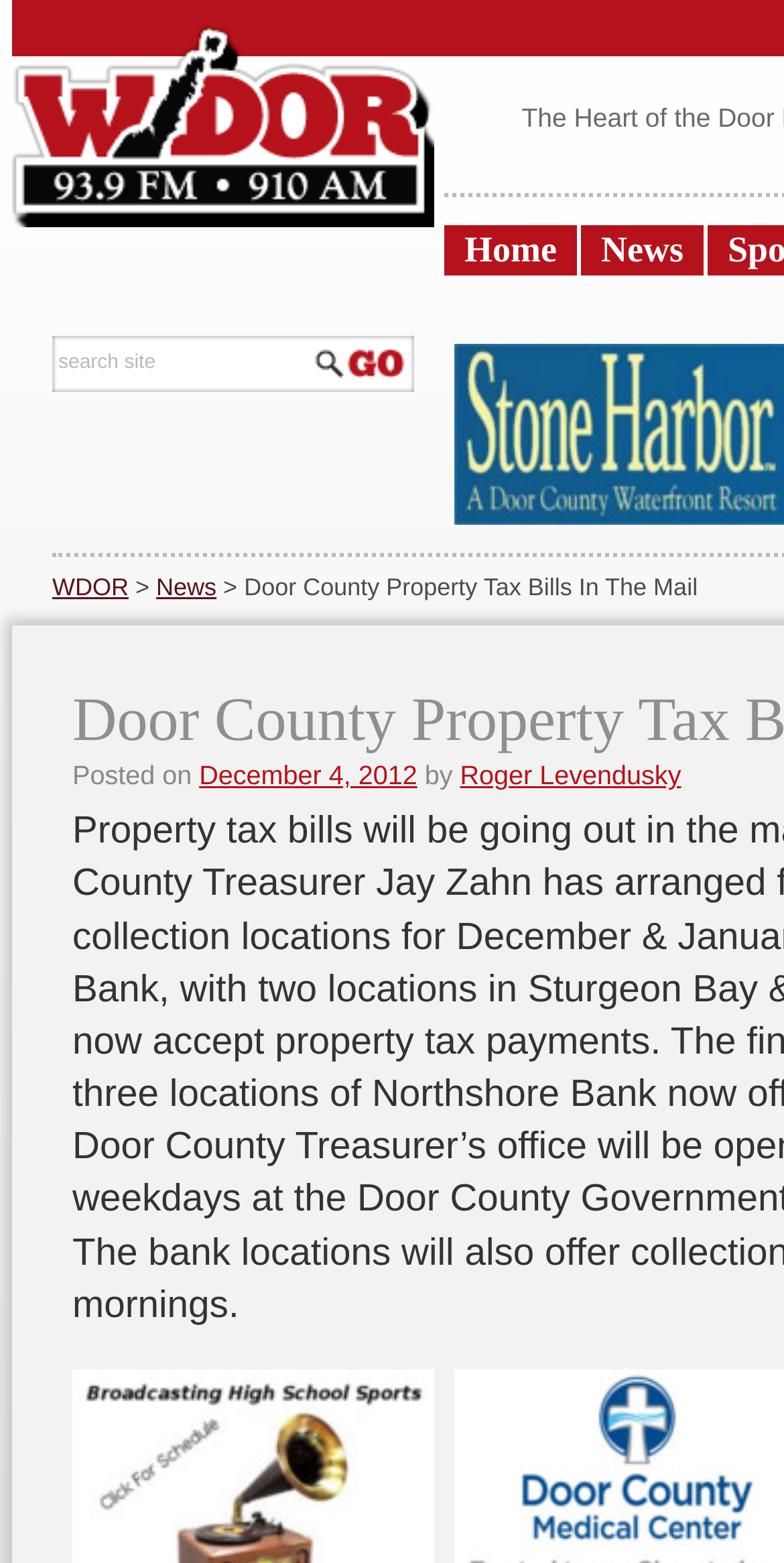Determine the bounding box coordinates for the UI element described. Format the coordinates as (top-left x, top-left y, bottom-right x, bottom-right y) and ensure all values are between 0 and 1. Element description: alt="WDOR Sturgeon Bay, WI"

[0.015, 0.131, 0.554, 0.149]